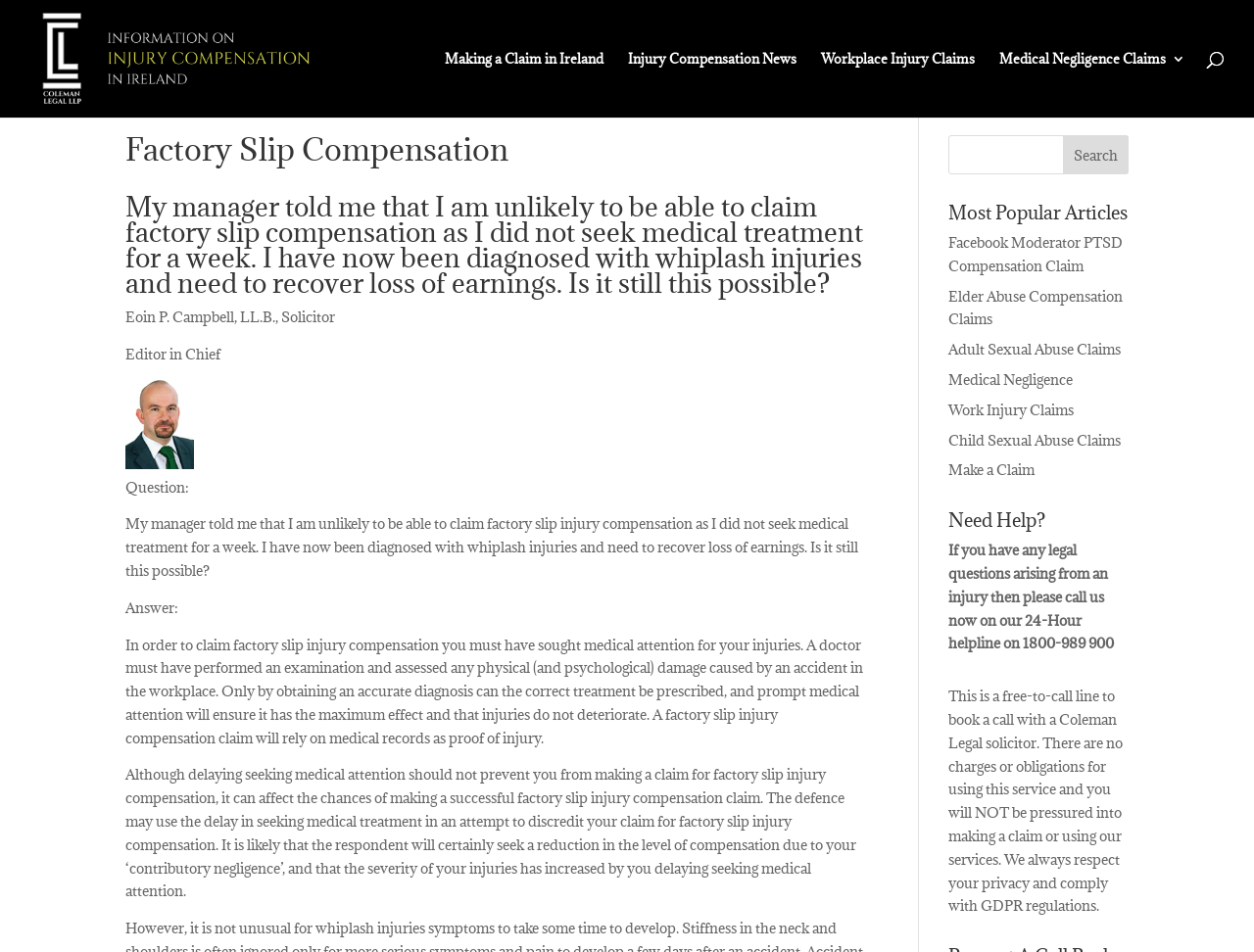What is the name of the solicitor featured on this webpage?
We need a detailed and meticulous answer to the question.

The webpage features an image of a solicitor, Eoin P. Campbell, along with his title 'Editor in Chief' and a brief description of his credentials.